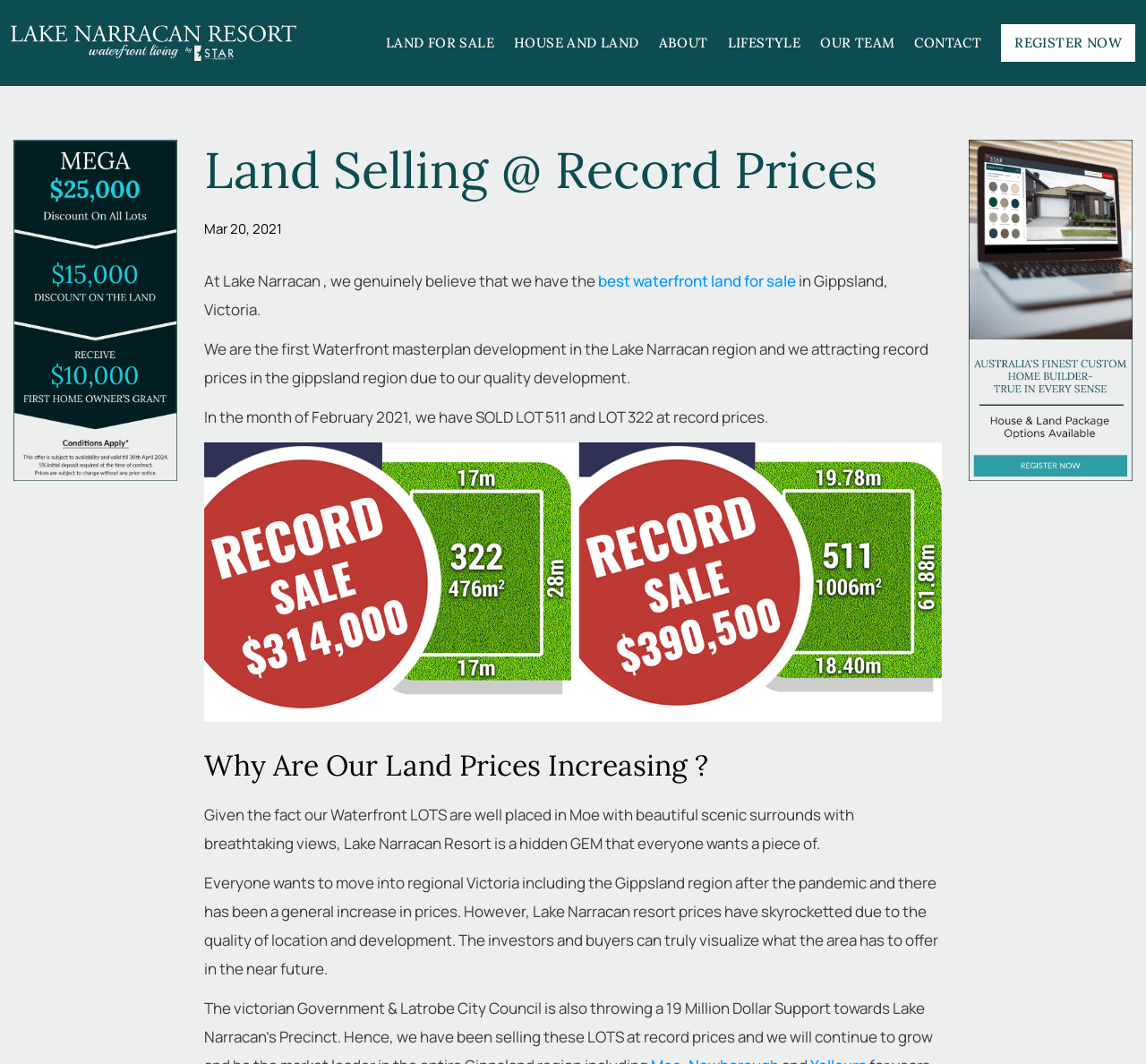Explain the webpage in detail, including its primary components.

The webpage is about Lake Narracan Resort, a land selling and development project in Moe, Victoria. At the top, there is a prominent link to "REGISTER NOW" with an arrow icon, followed by the resort's logo and name. Below the logo, there are five main navigation links: "LAND FOR SALE", "HOUSE AND LAND", "ABOUT", "LIFESTYLE", and "OUR TEAM", which are evenly spaced and aligned horizontally.

The main content area begins with a large heading "Land Selling @ Record Prices" and a subheading "At Lake Narracan, we genuinely believe that we have the best waterfront land for sale in Gippsland, Victoria." Below this, there is a paragraph of text describing the project's unique selling points, including its quality development and record prices.

Further down, there is a section highlighting the project's achievements, including the sale of two lots at record prices in February 2021. This section is accompanied by a large image related to the project. Next, there is a heading "Why Are Our Land Prices Increasing?" followed by a lengthy paragraph explaining the reasons behind the price increase, including the project's scenic location and the post-pandemic demand for regional properties.

On the right side of the page, there is a column with two images, one above the other, which appear to be promotional or decorative. At the bottom of the page, there is a link with no text, and another image that seems to be a duplicate of the one above it.